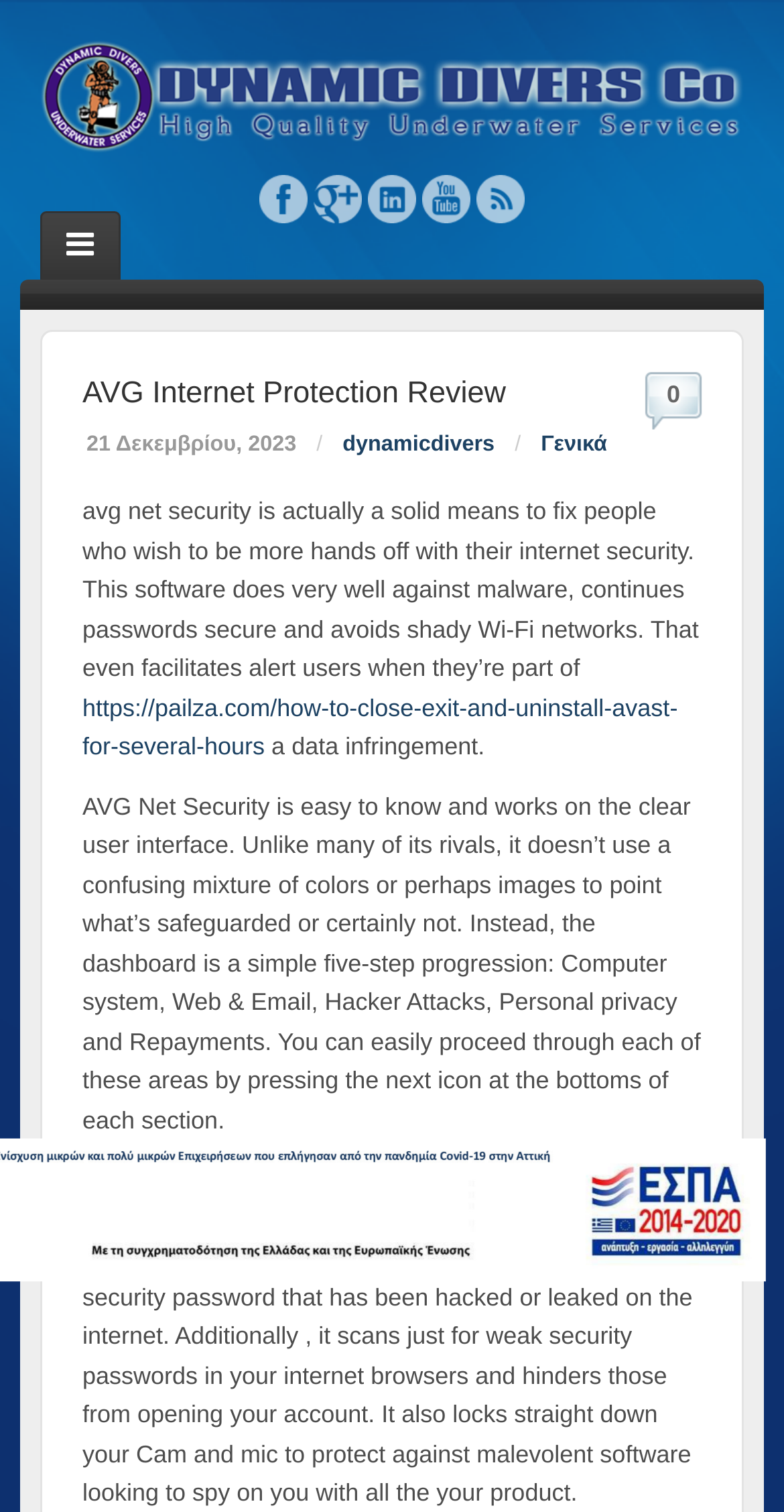Locate the UI element described by title="Dynamic Divers - Underwater Services" and provide its bounding box coordinates. Use the format (top-left x, top-left y, bottom-right x, bottom-right y) with all values as floating point numbers between 0 and 1.

[0.051, 0.054, 0.949, 0.072]